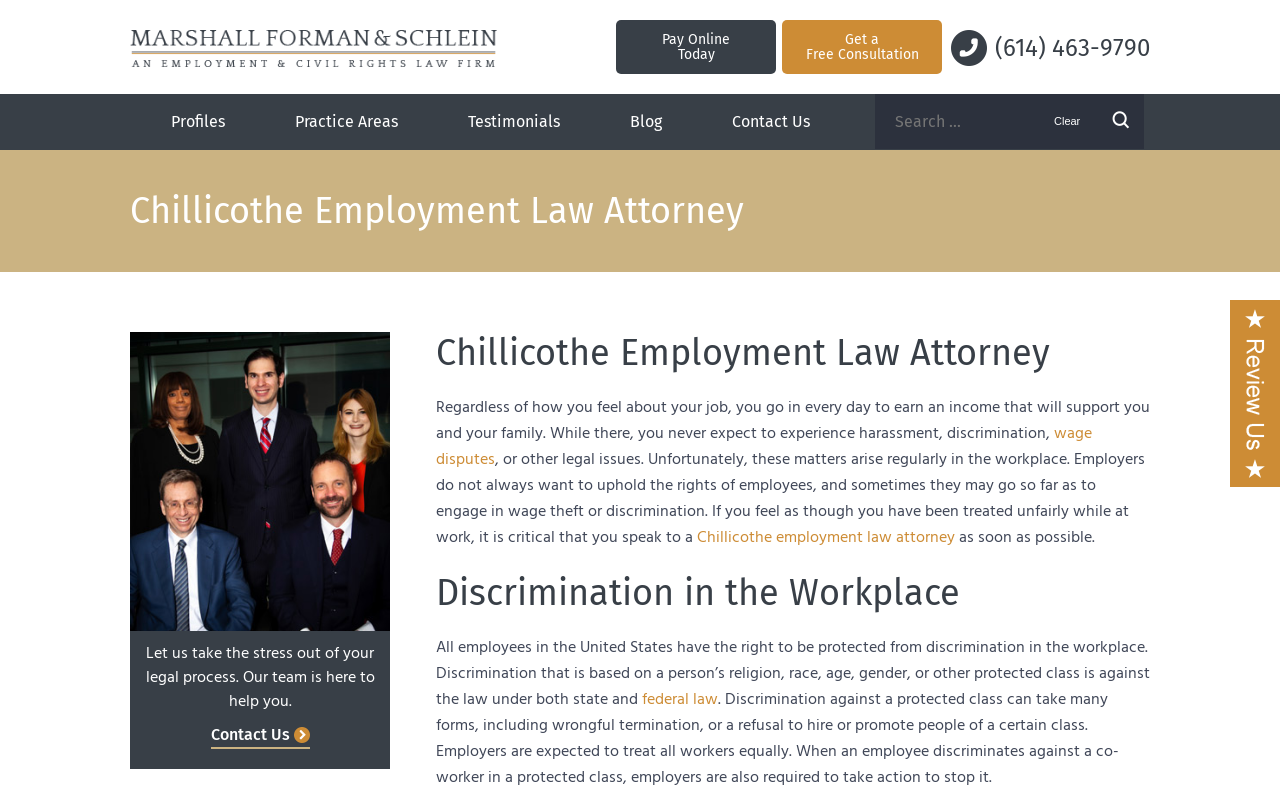Identify the bounding box coordinates of the clickable region to carry out the given instruction: "Click the 'Pay Online Today' link".

[0.481, 0.025, 0.606, 0.093]